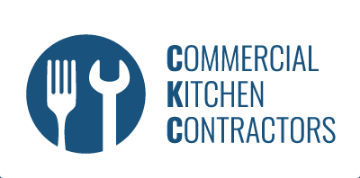From the details in the image, provide a thorough response to the question: What is the significance of the fork and wrench in the logo?

The fork and wrench in the logo are symbols that represent the two main aspects of the company's services. The fork represents the culinary aspect, indicating that the company is involved in the design and furnishing of commercial kitchens, while the wrench represents the construction aspect, highlighting the company's expertise in installation and remodeling.